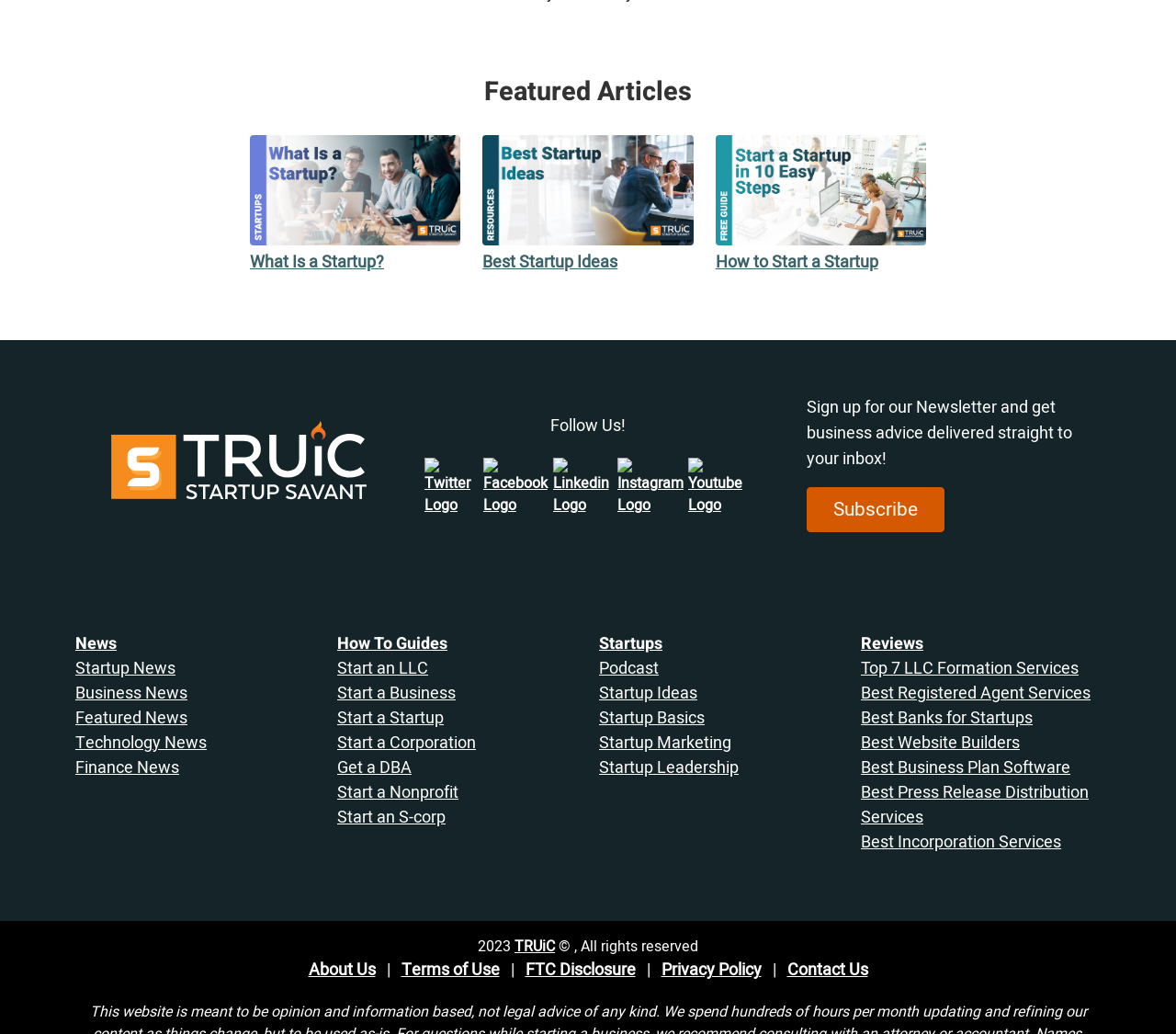Please determine the bounding box coordinates for the element that should be clicked to follow these instructions: "Read the latest Startup News".

[0.064, 0.634, 0.149, 0.658]